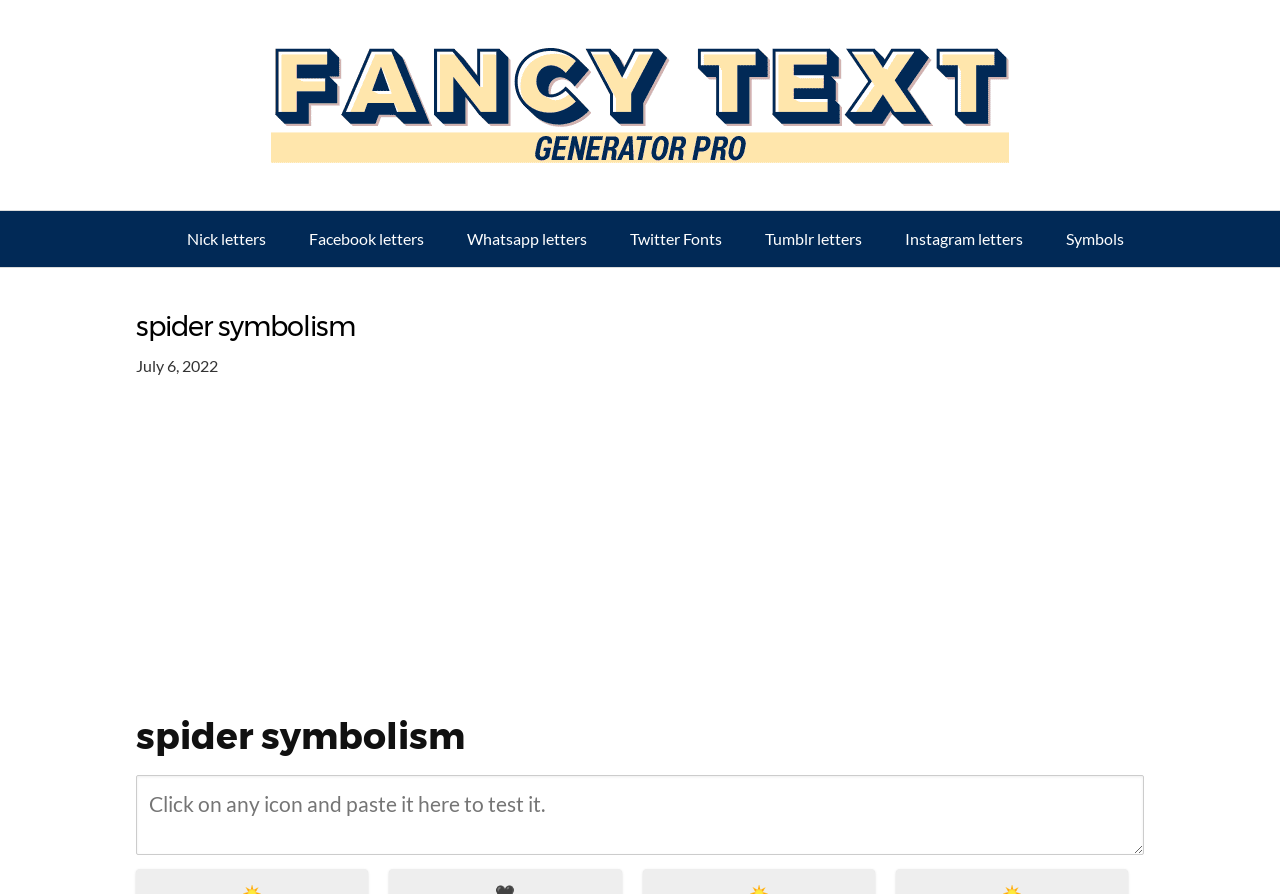Determine the bounding box coordinates for the area you should click to complete the following instruction: "Click on the 'Nick letters' link".

[0.13, 0.236, 0.223, 0.299]